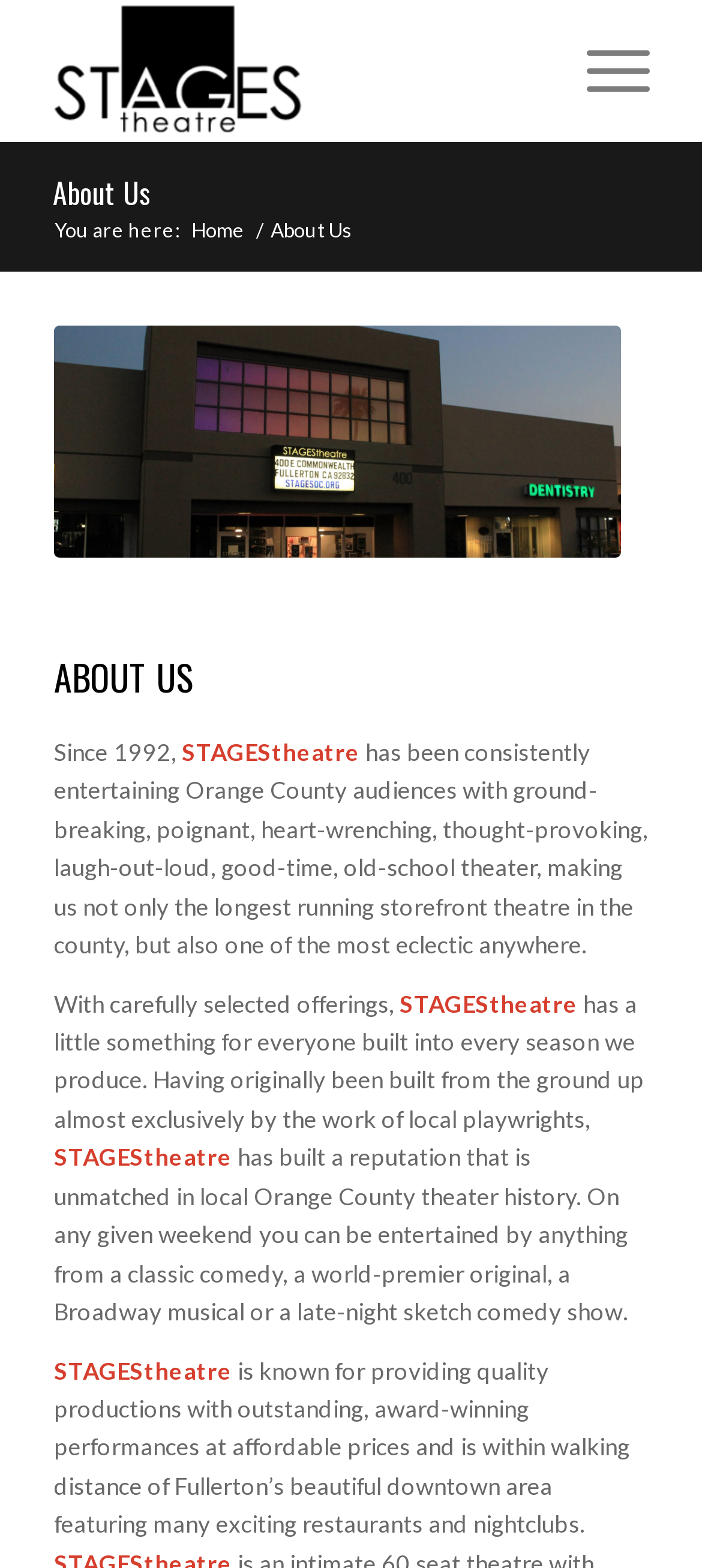Use a single word or phrase to answer the following:
What is the focus of STAGEStheatre's productions?

Quality